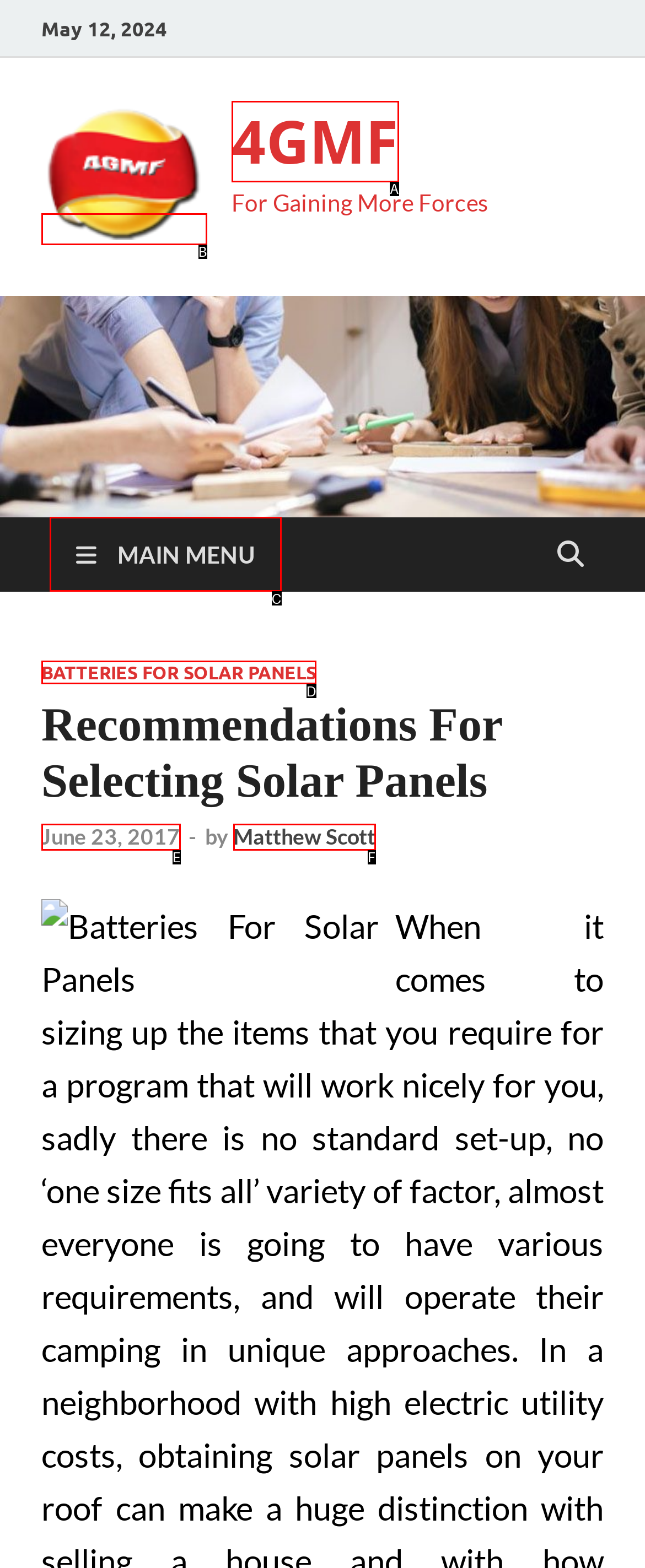Identify the HTML element that best fits the description: Batteries For Solar Panels. Respond with the letter of the corresponding element.

D